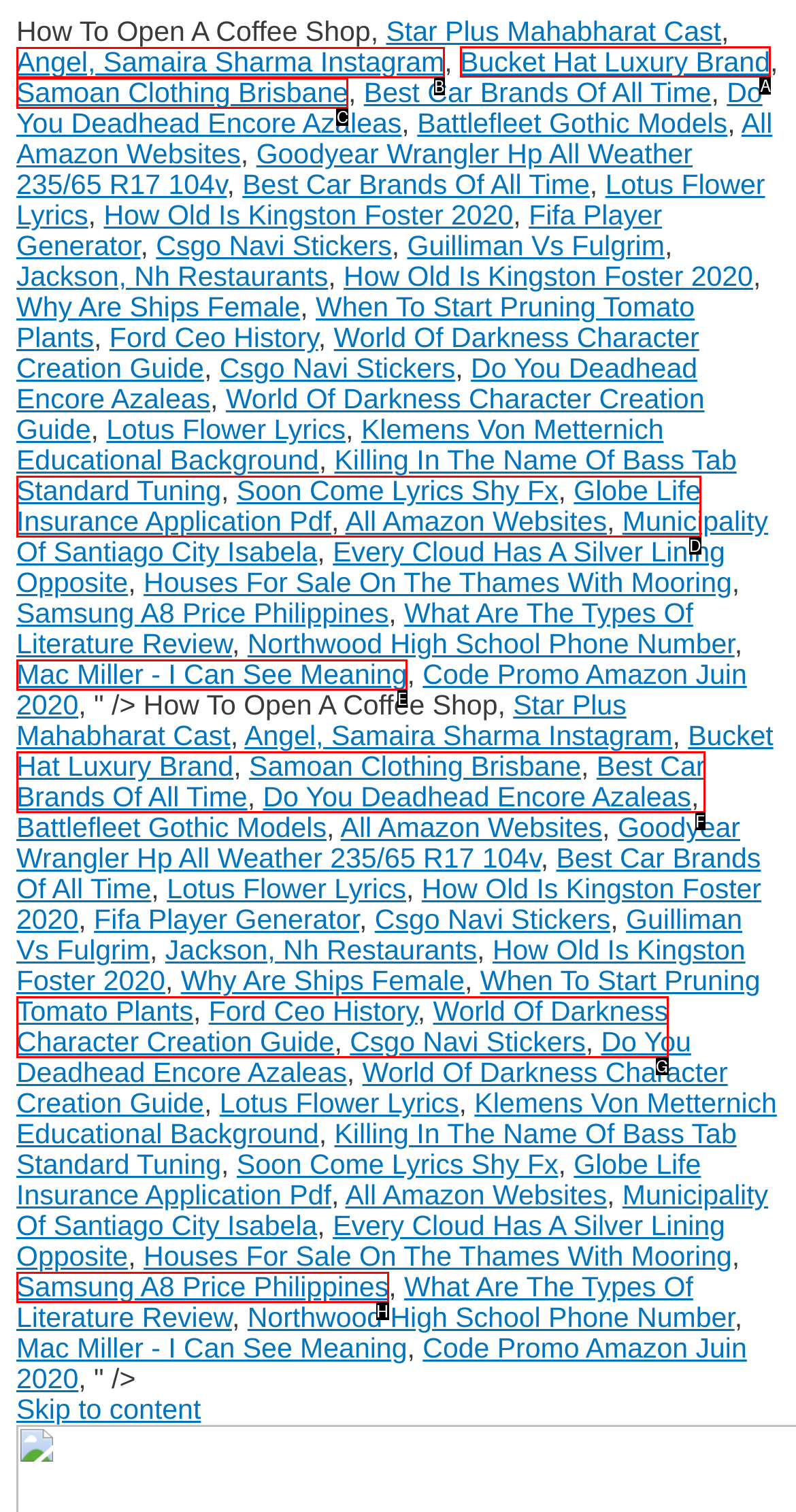Look at the highlighted elements in the screenshot and tell me which letter corresponds to the task: Learn about 'Bucket Hat Luxury Brand'.

A